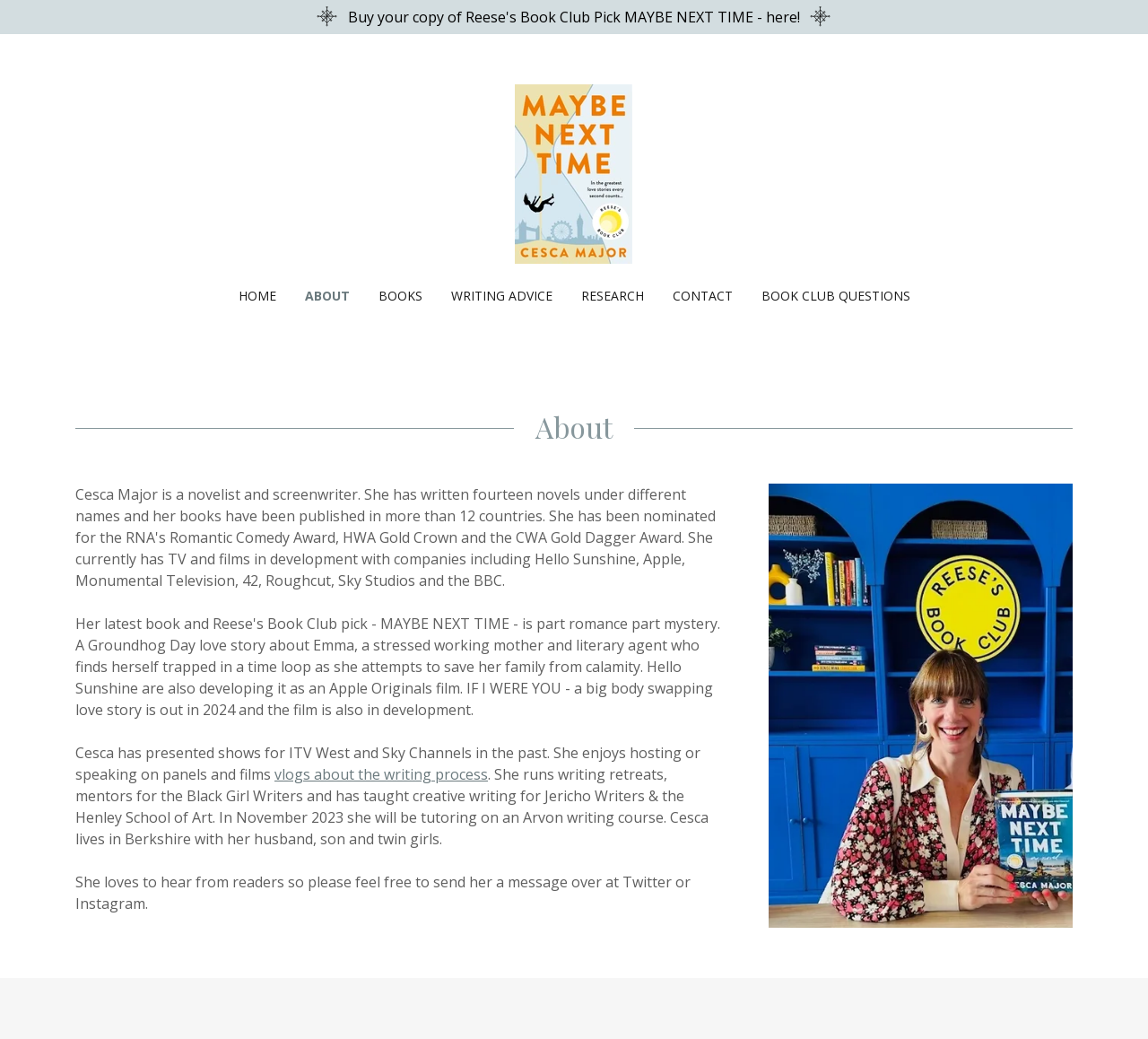Identify the bounding box coordinates of the region that needs to be clicked to carry out this instruction: "Buy Cesca Major's book". Provide these coordinates as four float numbers ranging from 0 to 1, i.e., [left, top, right, bottom].

[0.0, 0.003, 1.0, 0.029]